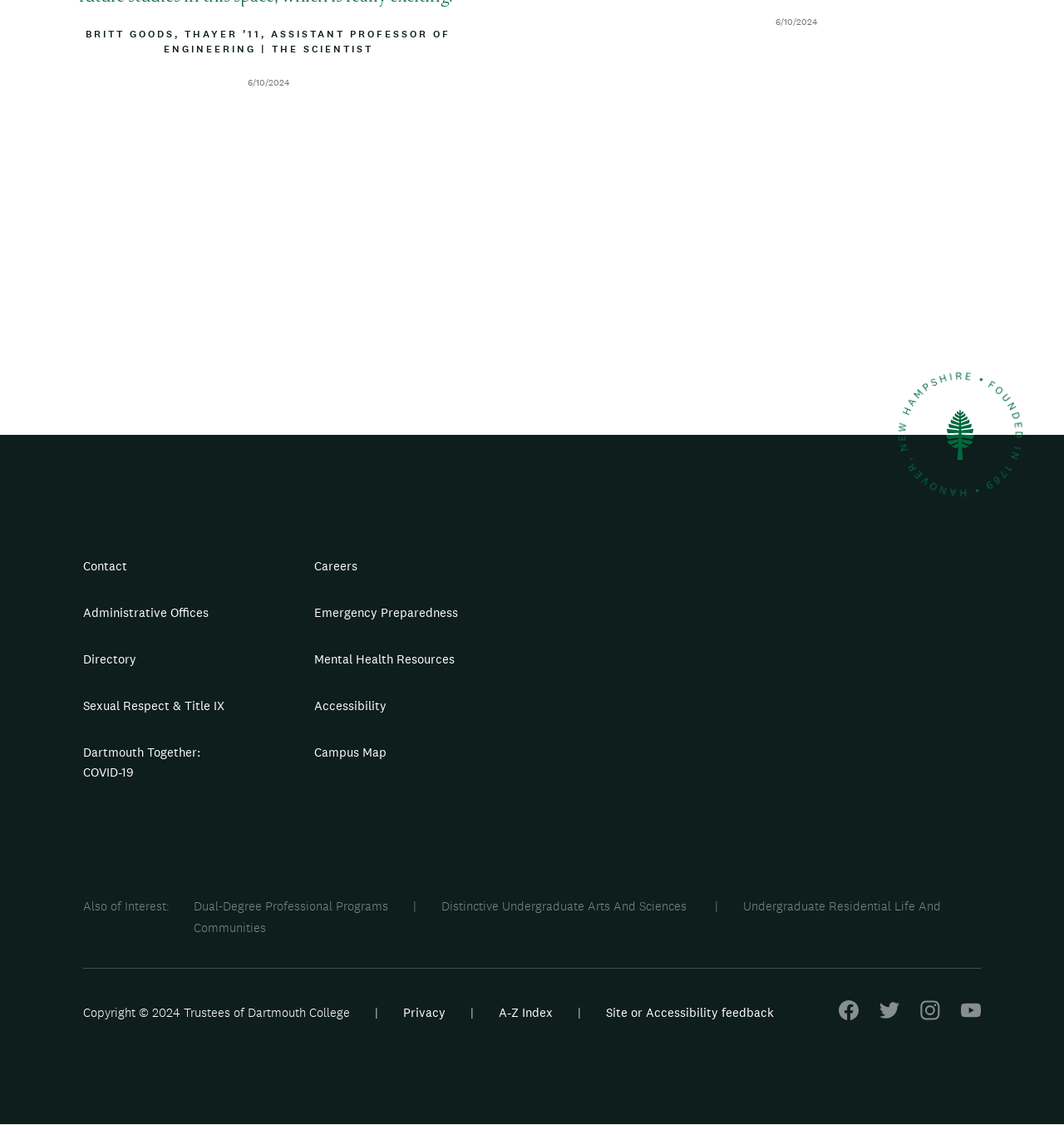Using the description "Twitter", locate and provide the bounding box of the UI element.

[0.827, 0.896, 0.845, 0.91]